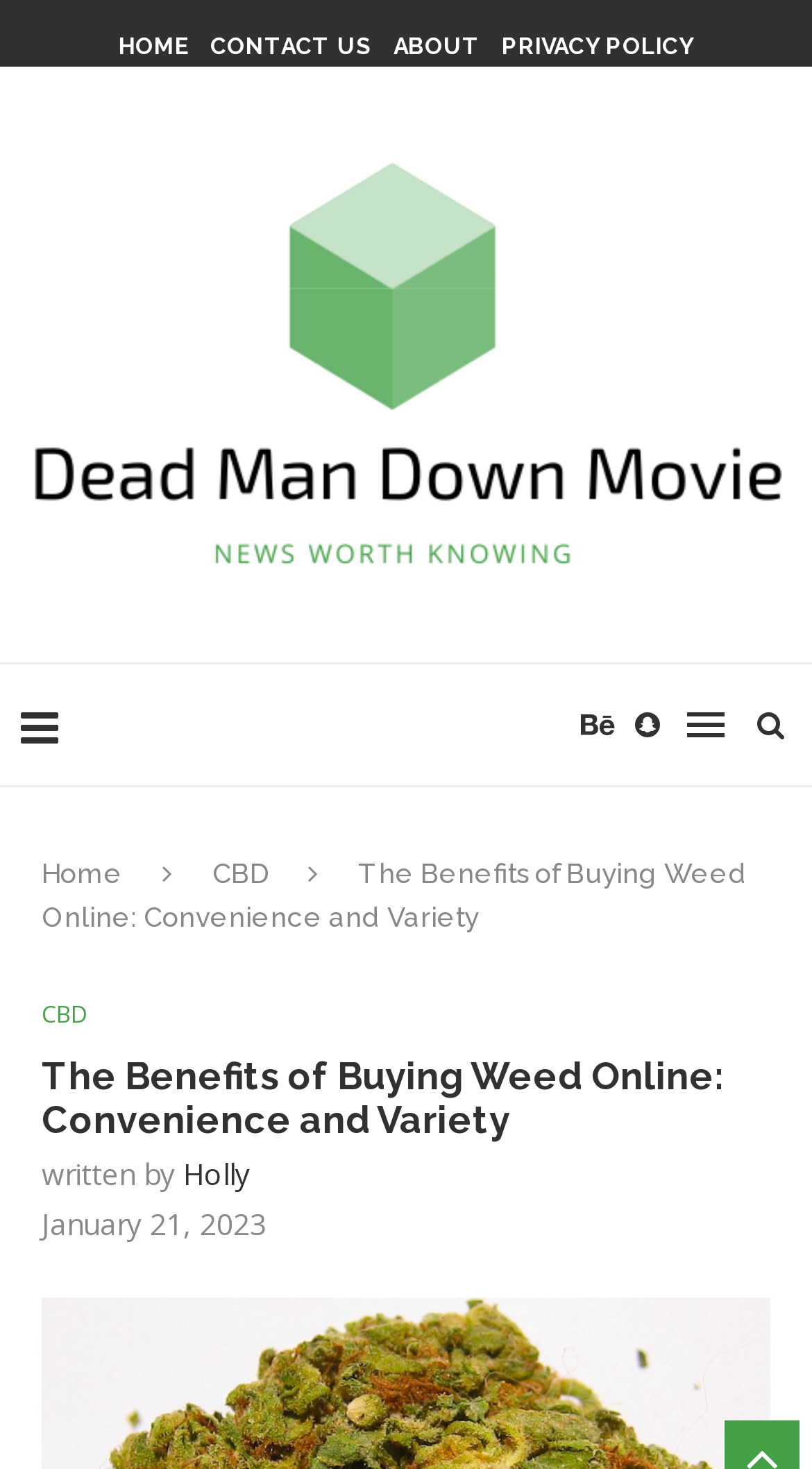Could you provide the bounding box coordinates for the portion of the screen to click to complete this instruction: "contact us"?

[0.259, 0.023, 0.459, 0.041]